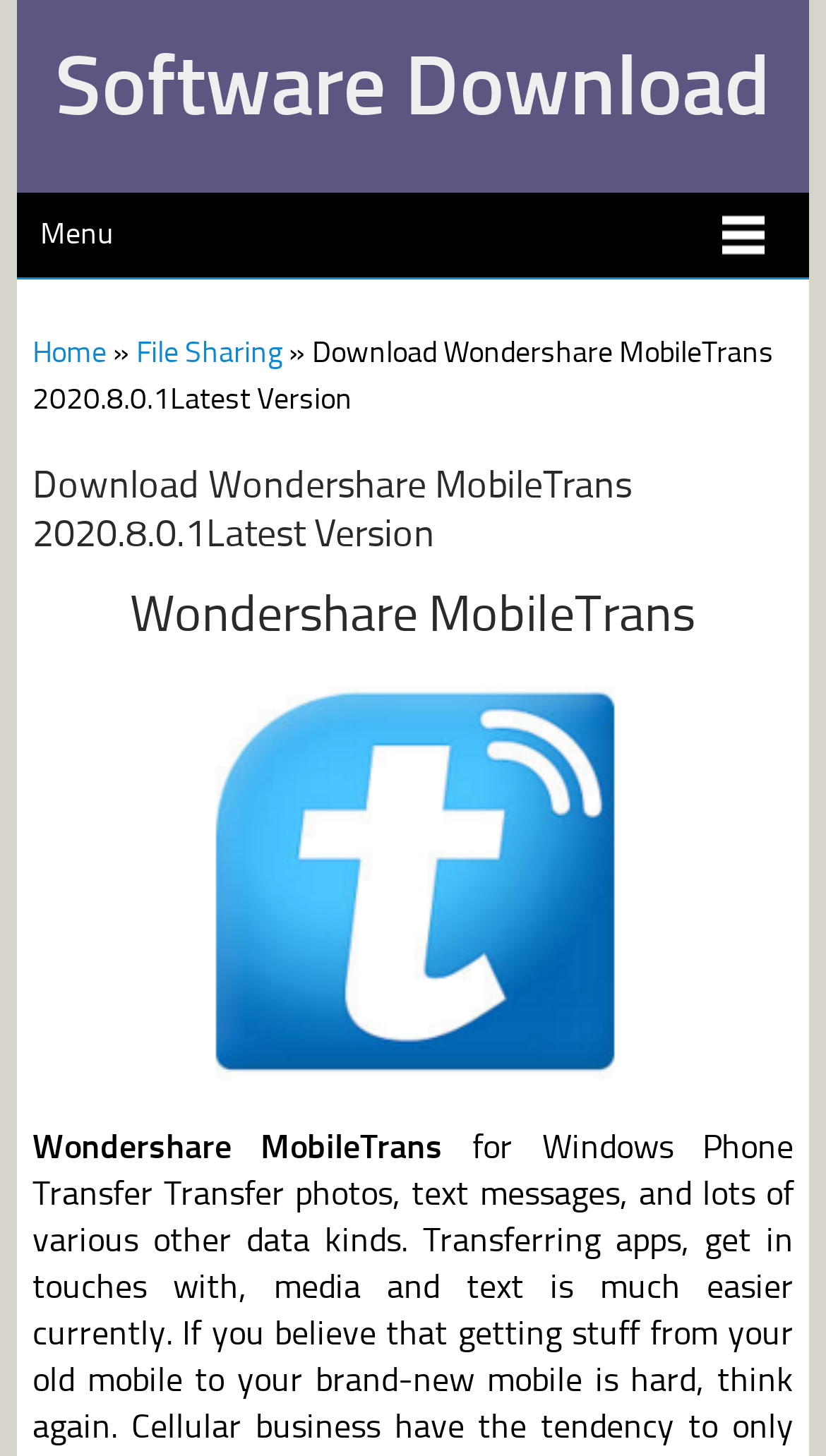Identify the bounding box coordinates for the UI element described as follows: "Software Download". Ensure the coordinates are four float numbers between 0 and 1, formatted as [left, top, right, bottom].

[0.067, 0.023, 0.933, 0.093]